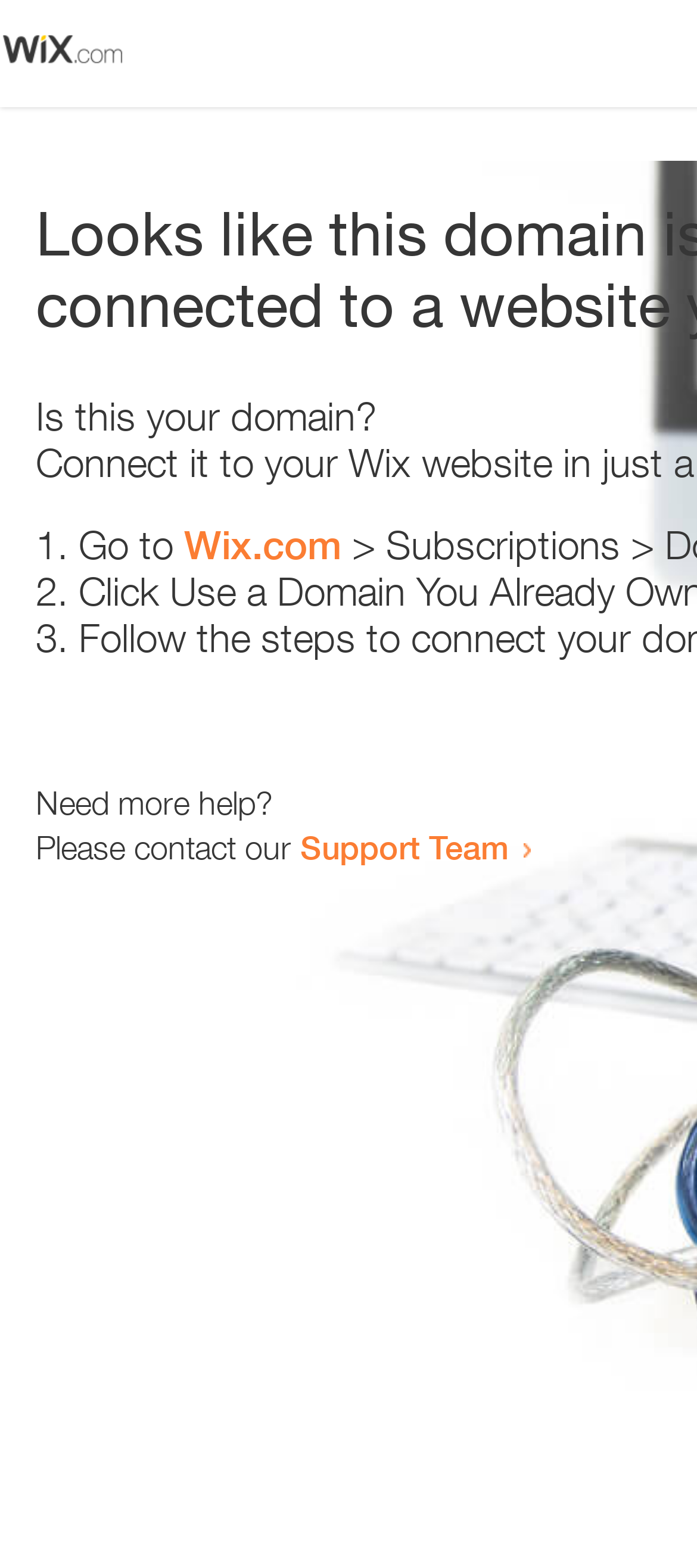Kindly respond to the following question with a single word or a brief phrase: 
What is the tone of the webpage?

helpful